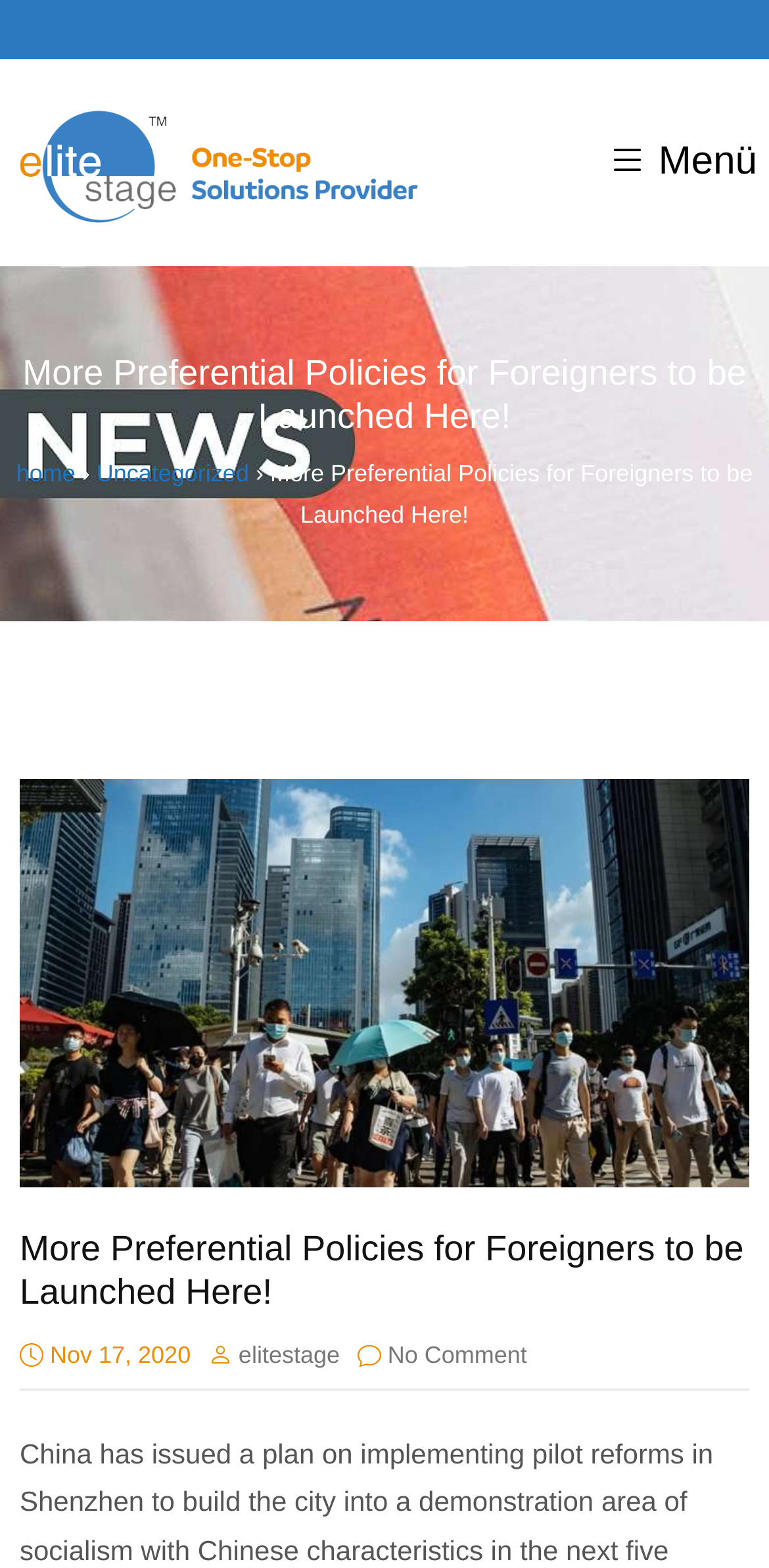Produce a meticulous description of the webpage.

The webpage appears to be a news article or blog post with a focus on China's plan to implement pilot reforms in Shenzhen. At the top left of the page, there is a logo or icon representing "elitestage.cn" accompanied by a link to the same website. 

Below the logo, there is a main heading that reads "More Preferential Policies for Foreigners to be Launched Here!" which spans the entire width of the page. 

To the right of the logo, there is a button with a menu icon. 

Underneath the main heading, there are three links: "home", "Uncategorized", and another instance of "More Preferential Policies for Foreigners to be Launched Here!". The "›" symbol separates the "home" and "Uncategorized" links.

The main content of the article is located below these links, with a header that repeats the title of the article. The article's content is not explicitly stated, but it appears to be a news article or blog post based on the provided meta description. 

At the bottom of the article, there are three pieces of information: the title of the article again, the date "Nov 17, 2020", and two links, "elitestage" and "No Comment".